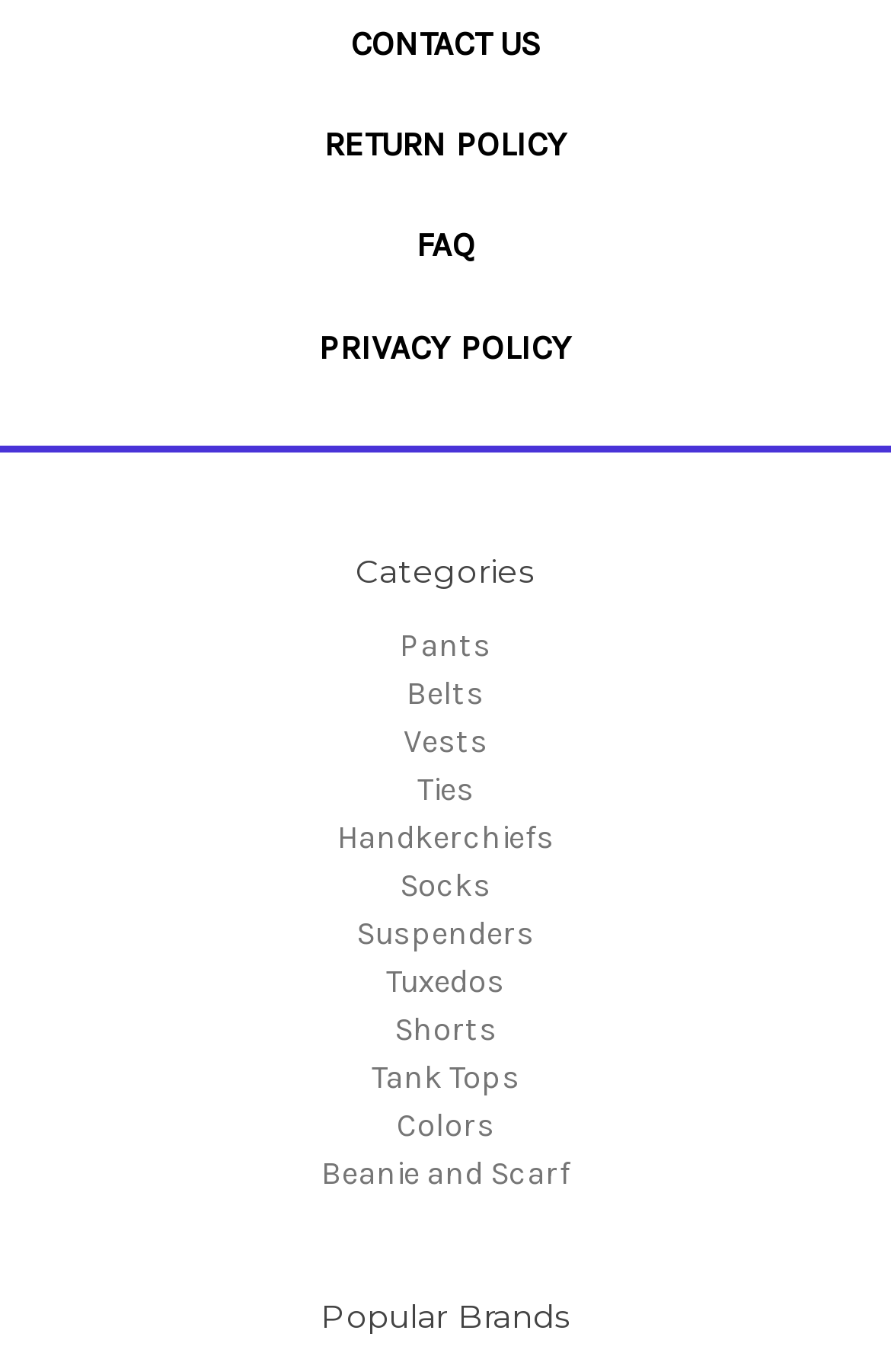Use a single word or phrase to answer the question:
What is the policy mentioned above 'FAQ'?

Return Policy